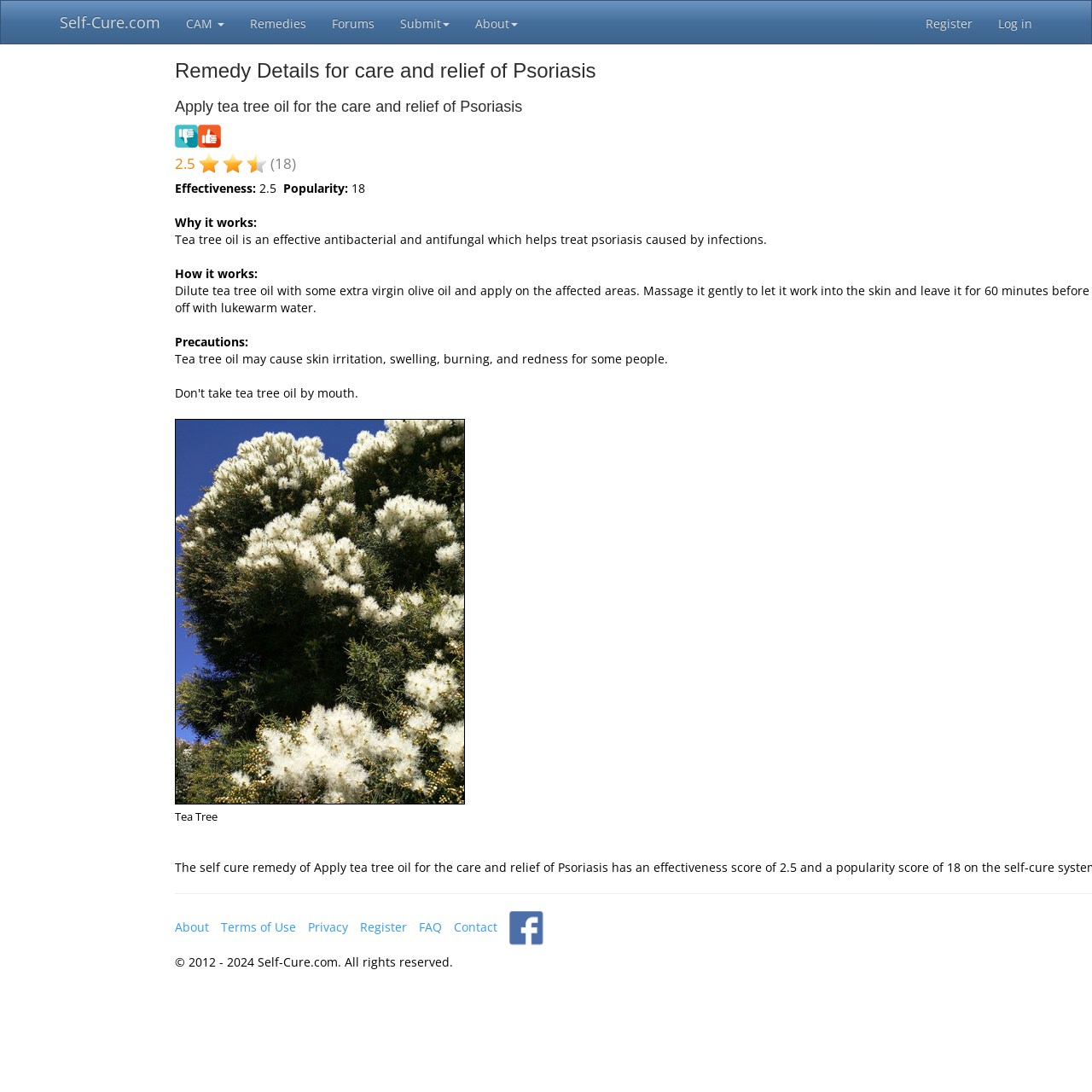Provide a thorough description of the webpage you see.

This webpage is about the self-cure remedy of applying tea tree oil for the care and relief of Psoriasis. At the top, there are seven links: "Self-Cure.com", "CAM", "Remedies", "Forums", "Submit", "About", and "Register" from left to right. Next to these links, there is an image with the text "Share my experience with this remedy". 

Below these links, there are three images and two pieces of text: "Effectiveness: 2.5" and "Popularity: 18". The effectiveness and popularity scores are displayed prominently. 

Further down, there are four sections: "Why it works", "How it works", "Precautions", and an image. The "Why it works" section explains that tea tree oil is an effective antibacterial and antifungal that helps treat psoriasis caused by infections. The "How it works" section is not explicitly stated, but the "Precautions" section warns that tea tree oil may cause skin irritation, swelling, burning, and redness for some people.

On the right side of the page, there is a large image that takes up most of the vertical space. Below this image, there is a section that summarizes the remedy, stating that applying tea tree oil for the care and relief of Psoriasis has an effectiveness score of 2.5 and a popularity score of 18.

At the bottom of the page, there are eight links: "About", "Terms of Use", "Privacy", "Register", "FAQ", "Contact", "Visit us on Facebook", and a Facebook icon. Finally, there is a copyright notice that states "© 2012 - 2024 Self-Cure.com. All rights reserved."